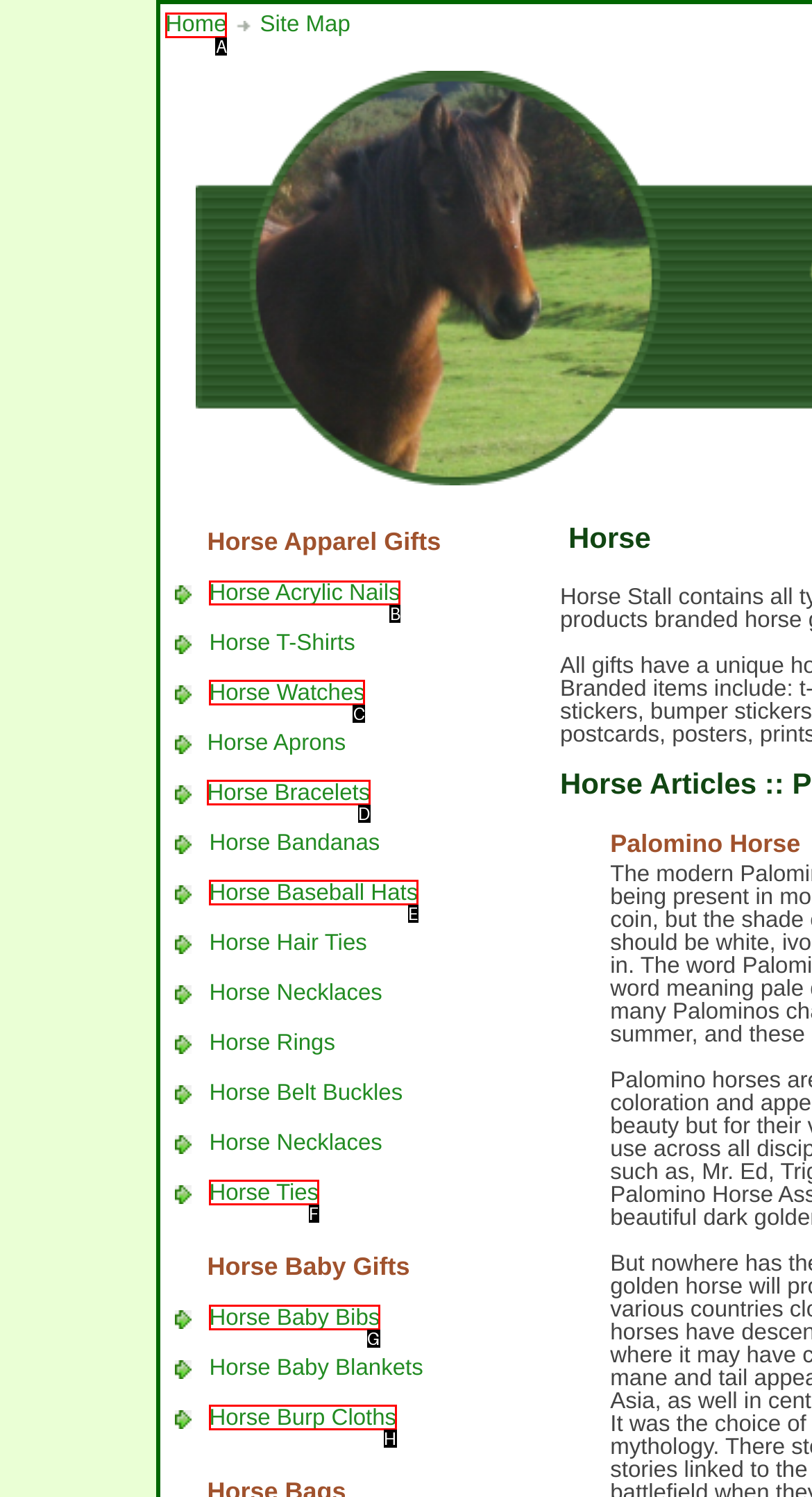For the task: Explore Horse Acrylic Nails, specify the letter of the option that should be clicked. Answer with the letter only.

B